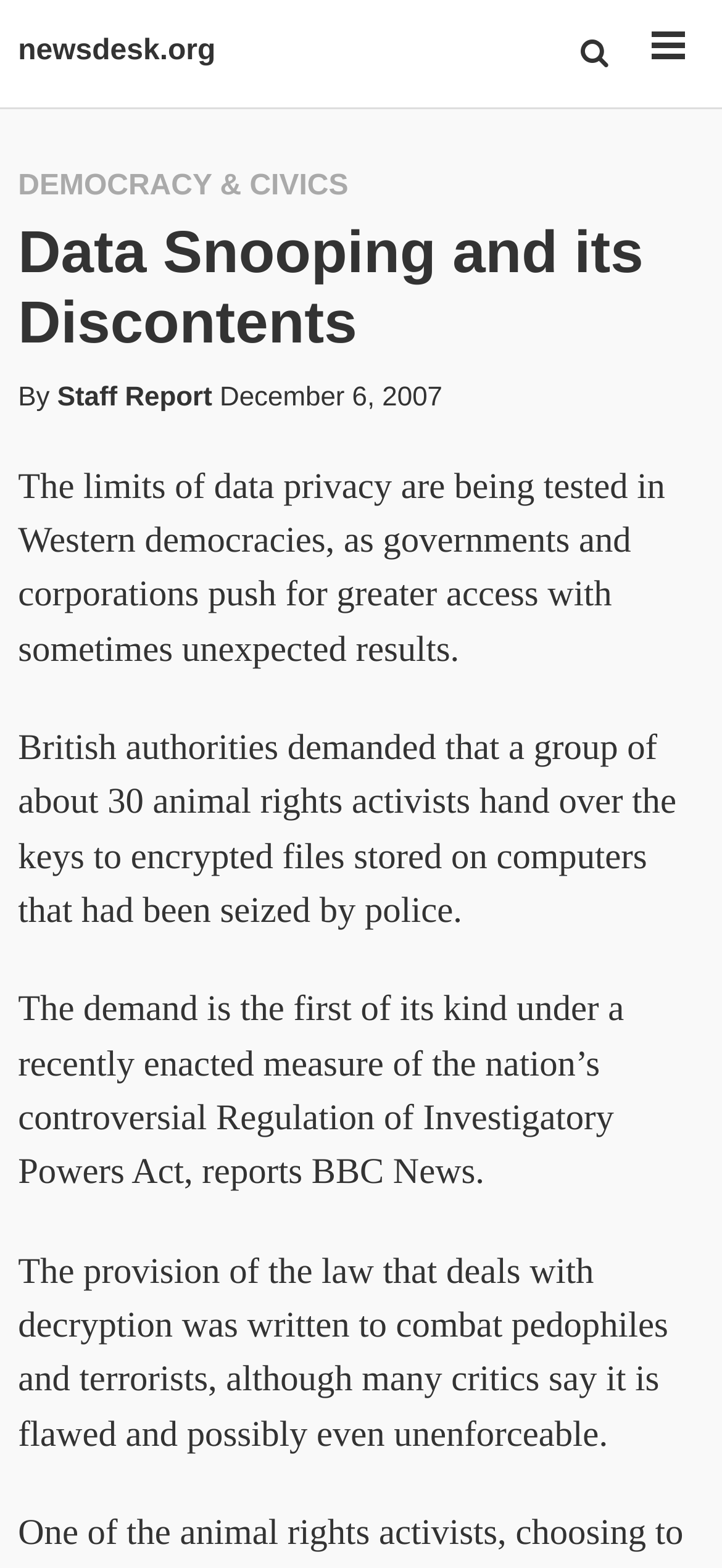Who wrote the article?
Provide a fully detailed and comprehensive answer to the question.

The heading 'By Staff ReportDecember 6, 2007' suggests that the article was written by Staff Report.